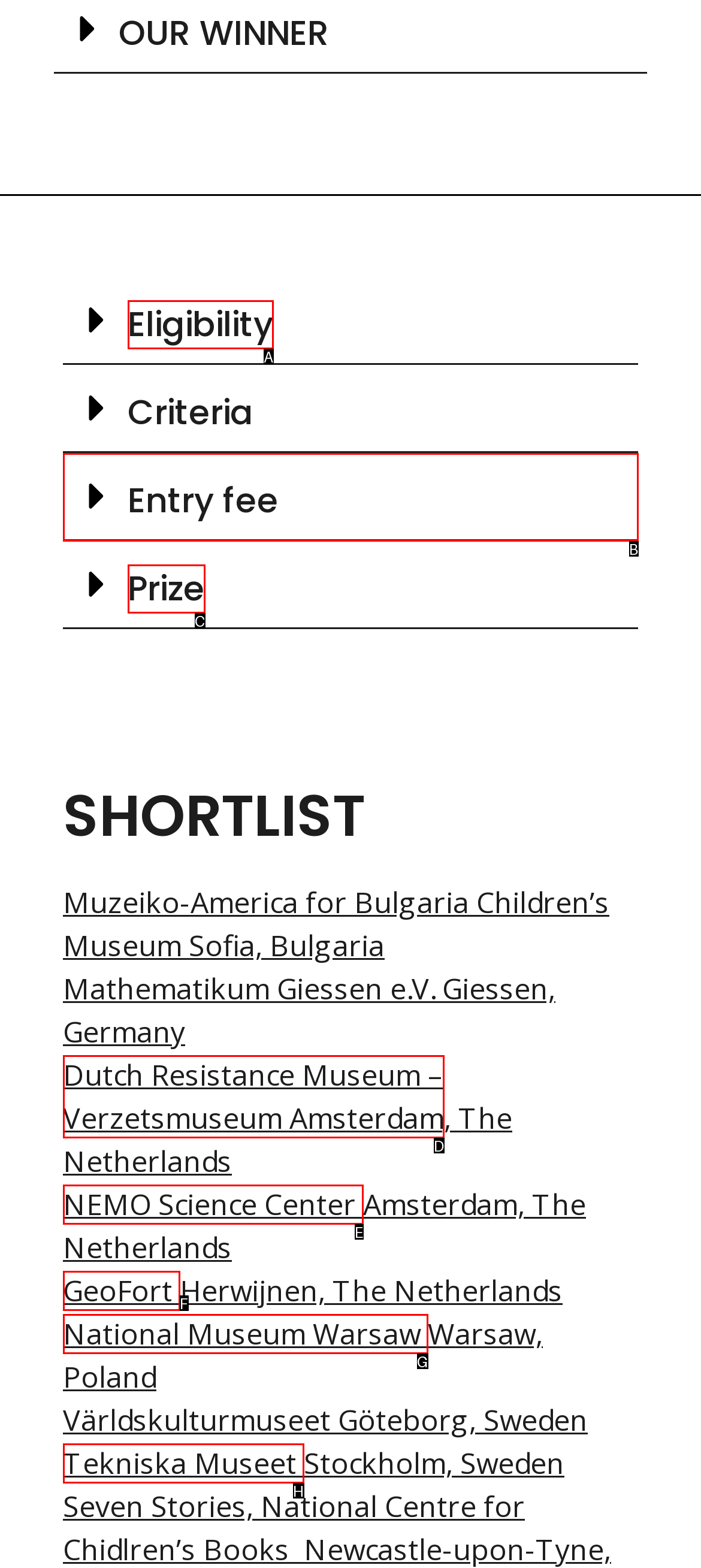From the choices provided, which HTML element best fits the description: Tekniska Museet? Answer with the appropriate letter.

H